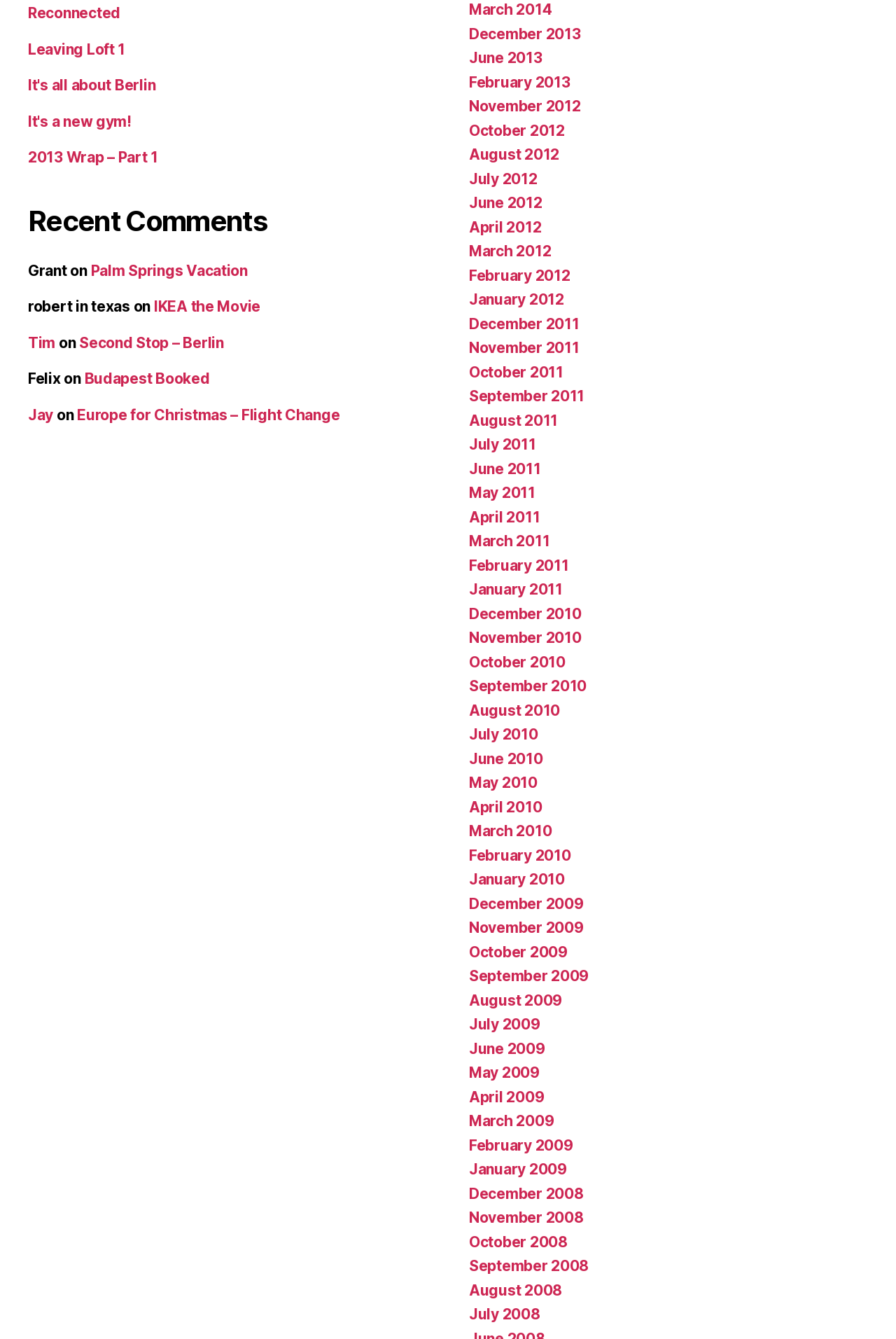Please identify the bounding box coordinates of the element's region that I should click in order to complete the following instruction: "Check out 'It's all about Berlin'". The bounding box coordinates consist of four float numbers between 0 and 1, i.e., [left, top, right, bottom].

[0.031, 0.057, 0.174, 0.07]